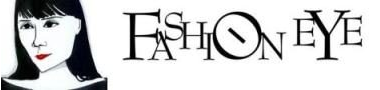Answer the question below with a single word or a brief phrase: 
What is the style of the typography?

Unique and artistic